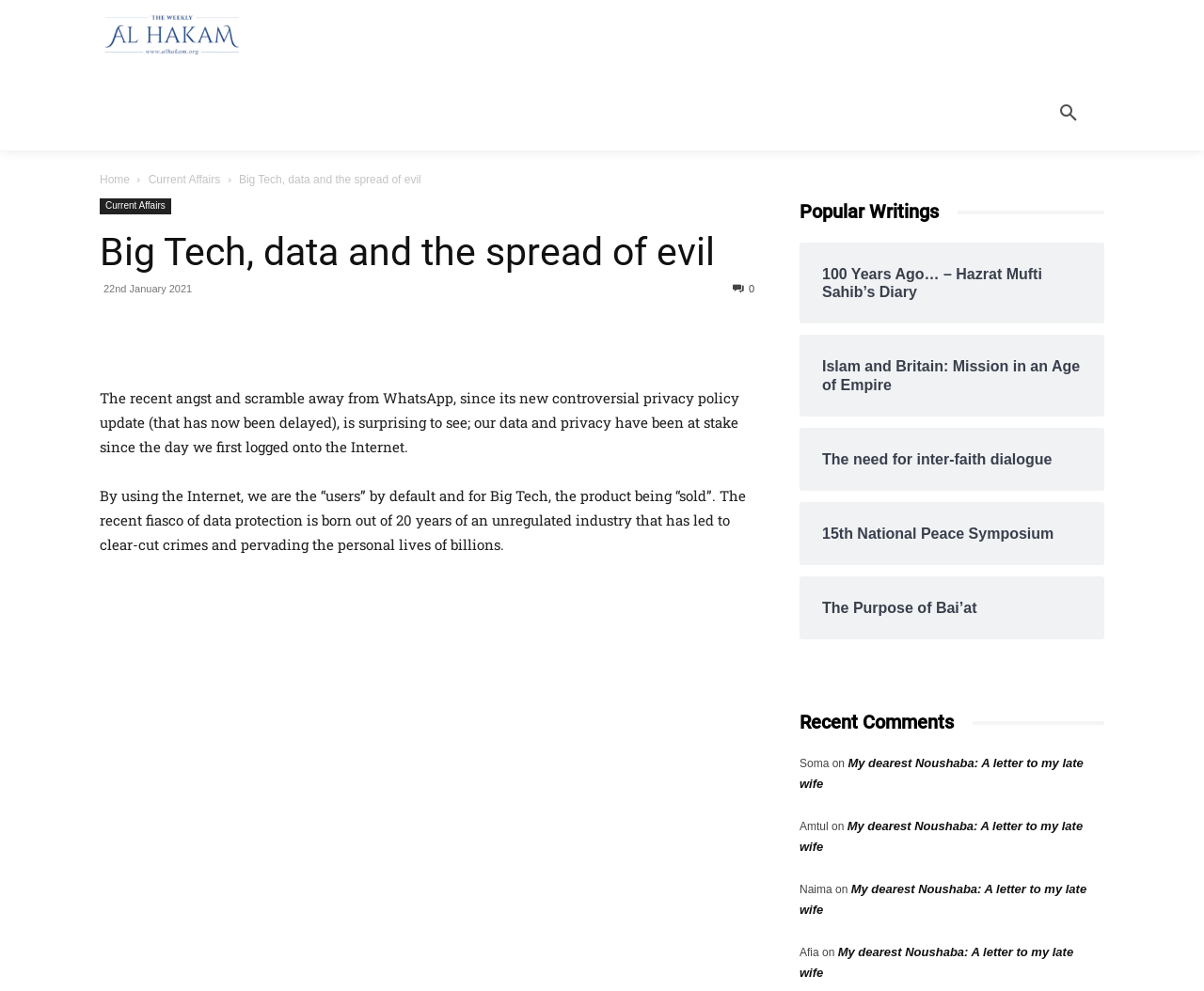Identify the bounding box coordinates of the clickable region necessary to fulfill the following instruction: "View the 'Popular Writings' section". The bounding box coordinates should be four float numbers between 0 and 1, i.e., [left, top, right, bottom].

[0.664, 0.2, 0.917, 0.228]